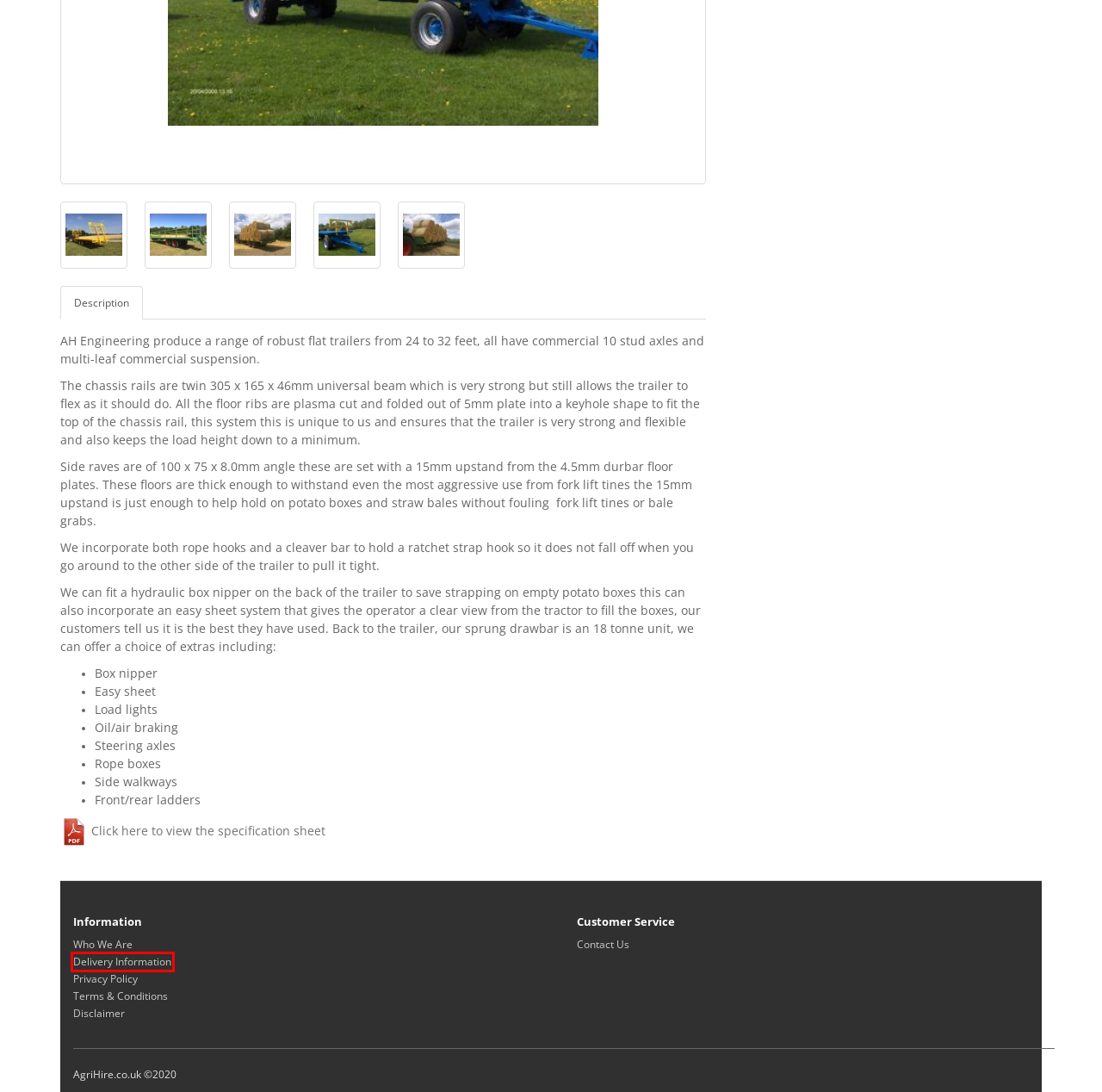Look at the screenshot of a webpage where a red rectangle bounding box is present. Choose the webpage description that best describes the new webpage after clicking the element inside the red bounding box. Here are the candidates:
A. Agrihire Ltd - Agricultural Farm Machinery Sales & Service
B. Agrihire Social Media
C. Delivery Information
D. disclaimer
E. Terms & Conditions
F. Privacy Policy
G. Who We Are
H. History of Agrihire

C